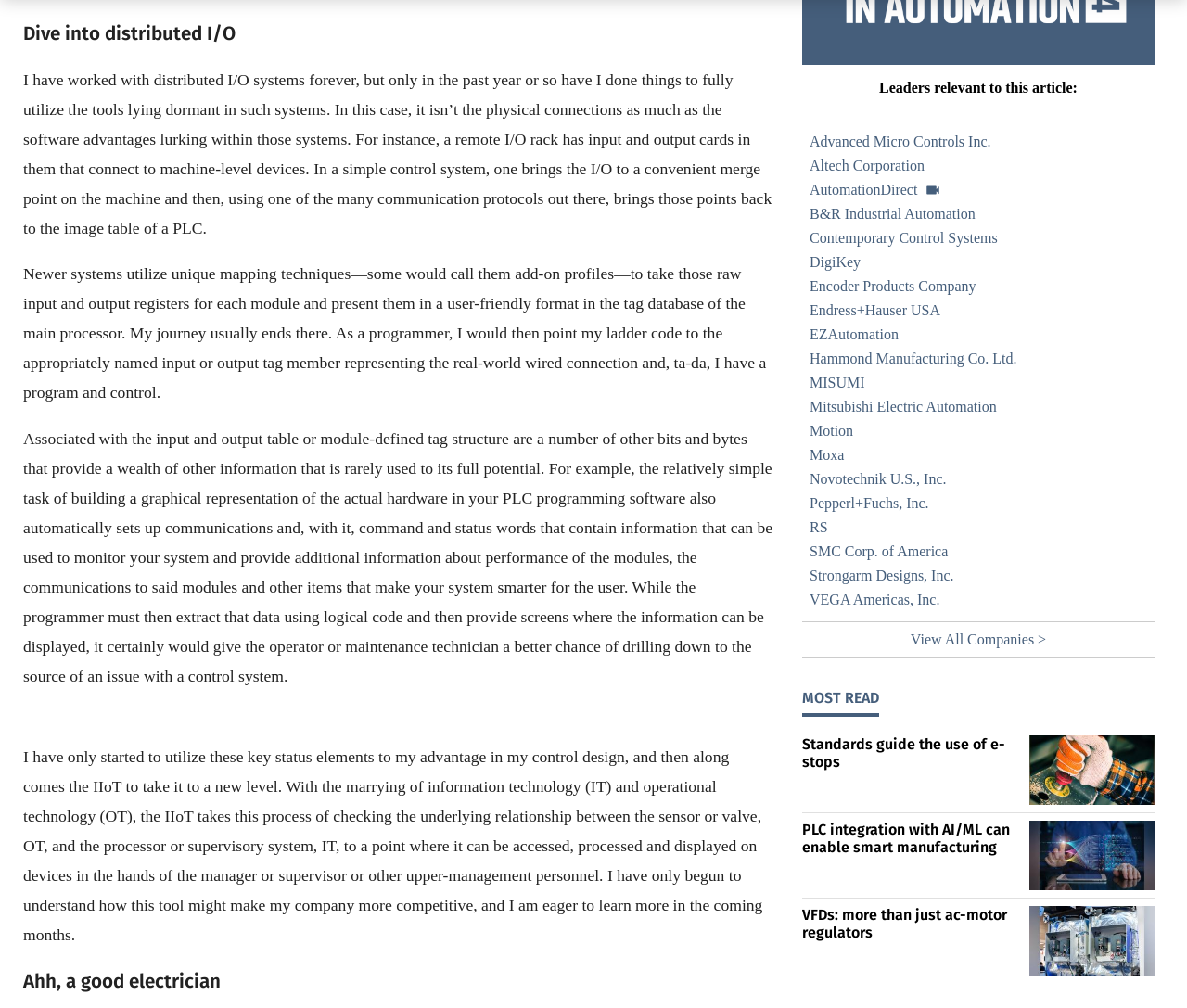Determine the bounding box coordinates for the area that needs to be clicked to fulfill this task: "Visit the website of 'Advanced Micro Controls Inc.'". The coordinates must be given as four float numbers between 0 and 1, i.e., [left, top, right, bottom].

[0.676, 0.129, 0.973, 0.153]